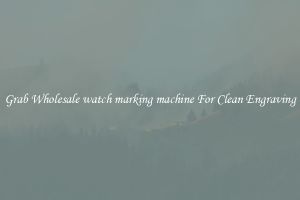Based on the visual content of the image, answer the question thoroughly: What is the focus of the text superimposed on the landscape?

The text 'Grab Wholesale watch marking machine For Clean Engraving' suggests that the focus is on the process of watchmaking, specifically the use of a watch marking machine to achieve clean and professional engravings.